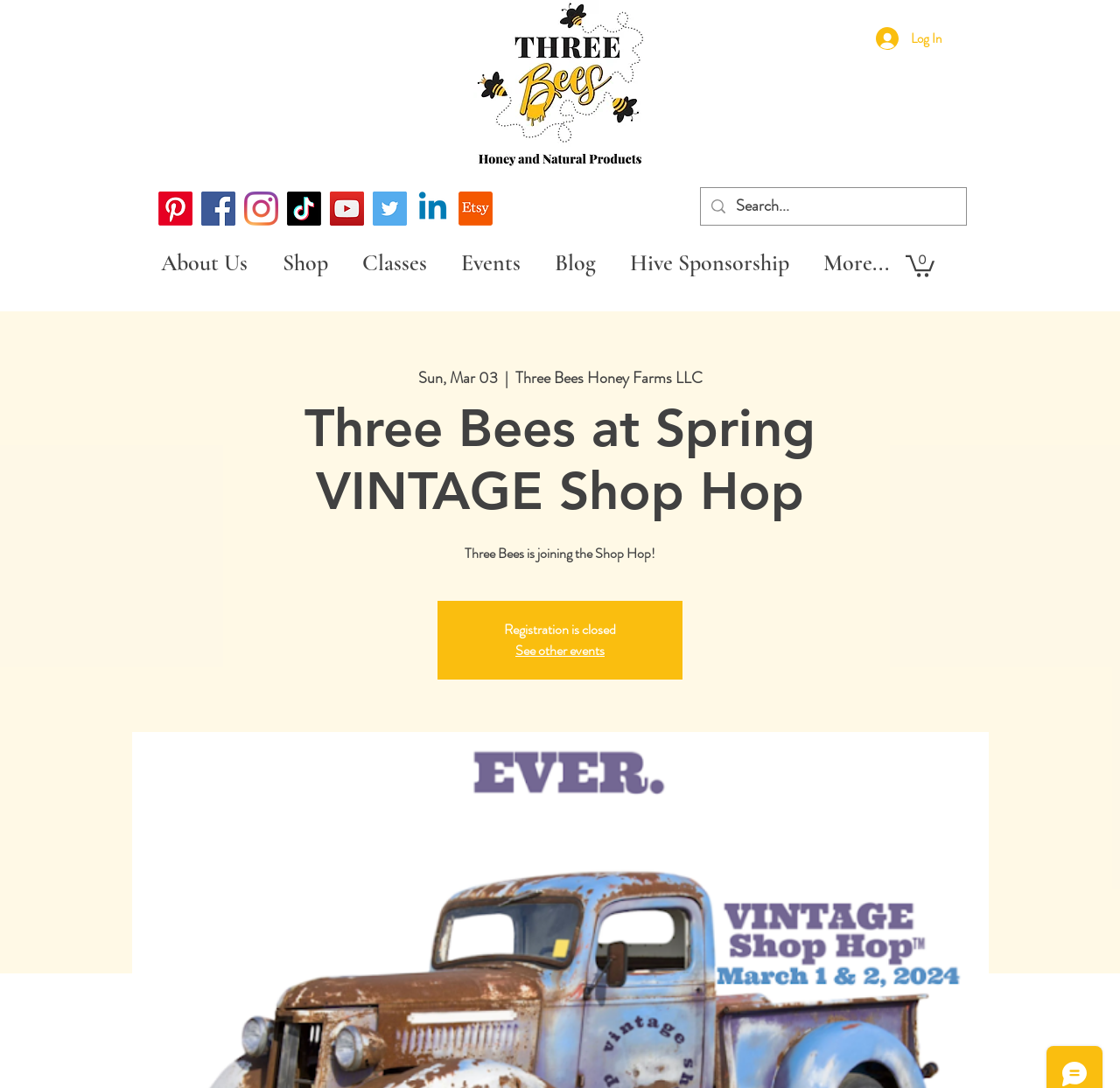Please provide the bounding box coordinates for the element that needs to be clicked to perform the following instruction: "Search for something". The coordinates should be given as four float numbers between 0 and 1, i.e., [left, top, right, bottom].

[0.657, 0.173, 0.83, 0.207]